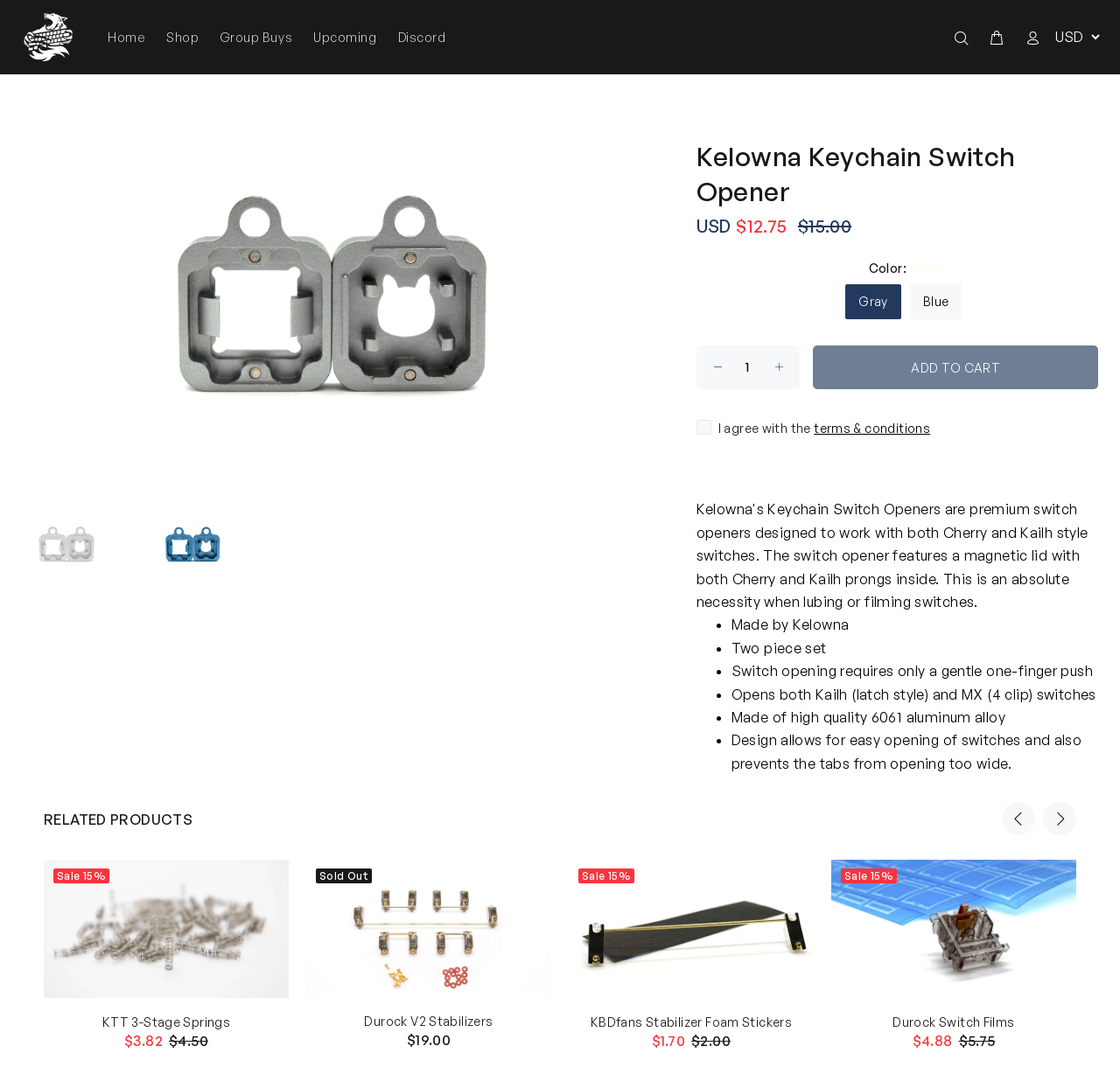Locate and extract the headline of this webpage.

Kelowna Keychain Switch Opener